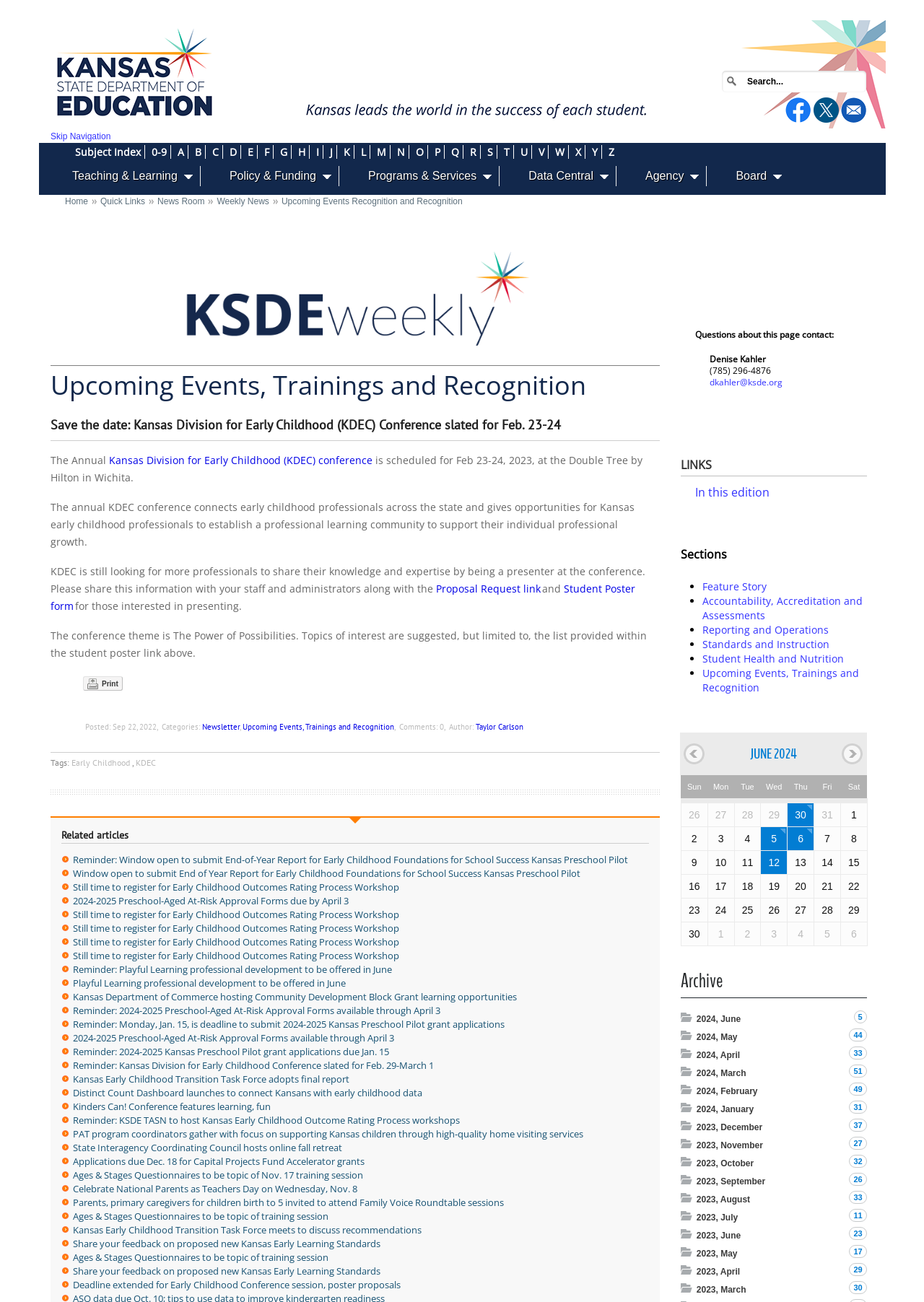Provide a brief response using a word or short phrase to this question:
Where is the KDEC conference being held?

Double Tree by Hilton in Wichita